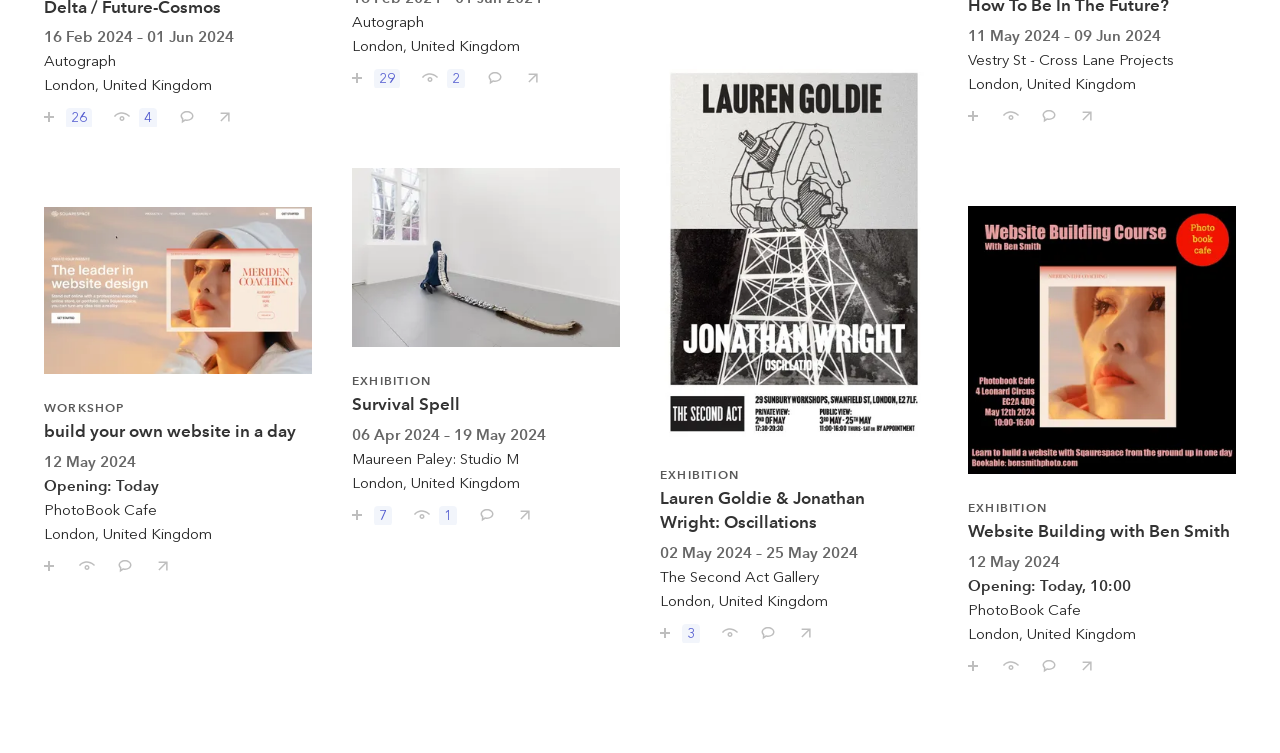Indicate the bounding box coordinates of the element that must be clicked to execute the instruction: "Save Wilfred Ukpong: BC-1 Niger-Delta / Future-Cosmos". The coordinates should be given as four float numbers between 0 and 1, i.e., [left, top, right, bottom].

[0.023, 0.129, 0.08, 0.169]